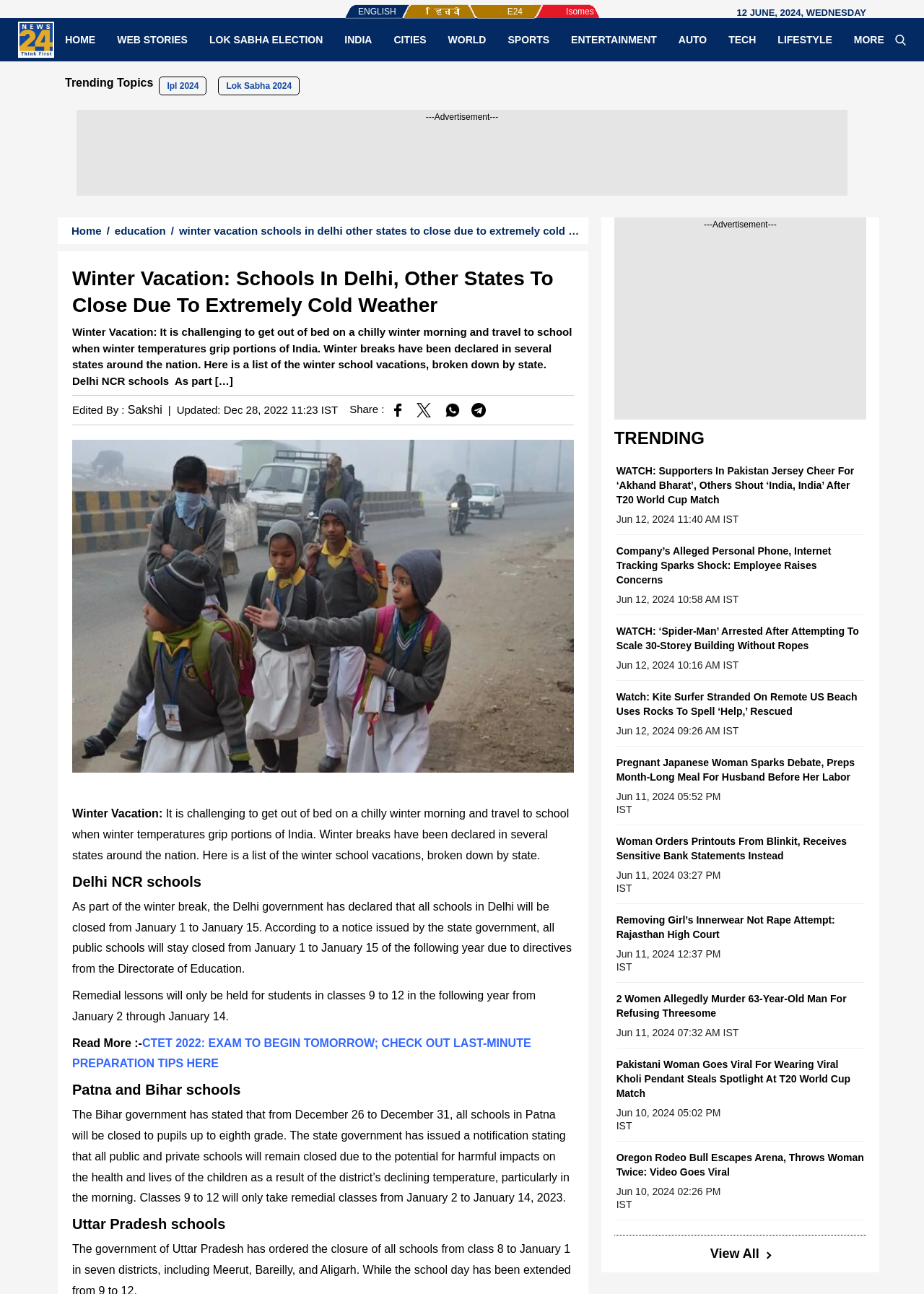Could you determine the bounding box coordinates of the clickable element to complete the instruction: "Click on the 'WATCH: Supporters In Pakistan Jersey Cheer For ‘Akhand Bharat’, Others Shout ‘India, India’ After T20 World Cup Match' link"? Provide the coordinates as four float numbers between 0 and 1, i.e., [left, top, right, bottom].

[0.667, 0.359, 0.924, 0.396]